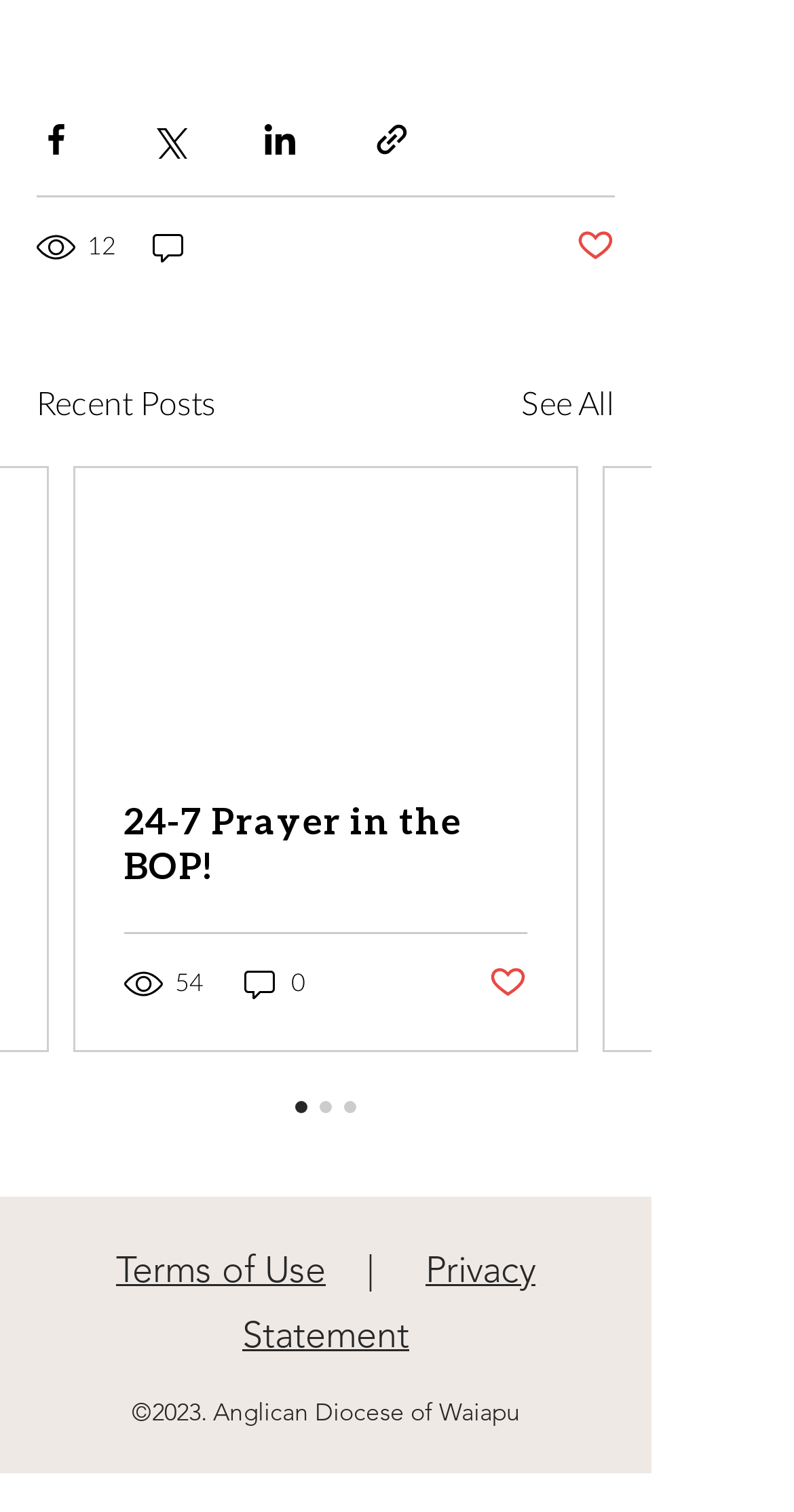Respond to the question below with a concise word or phrase:
What is the purpose of the buttons at the top?

Share posts